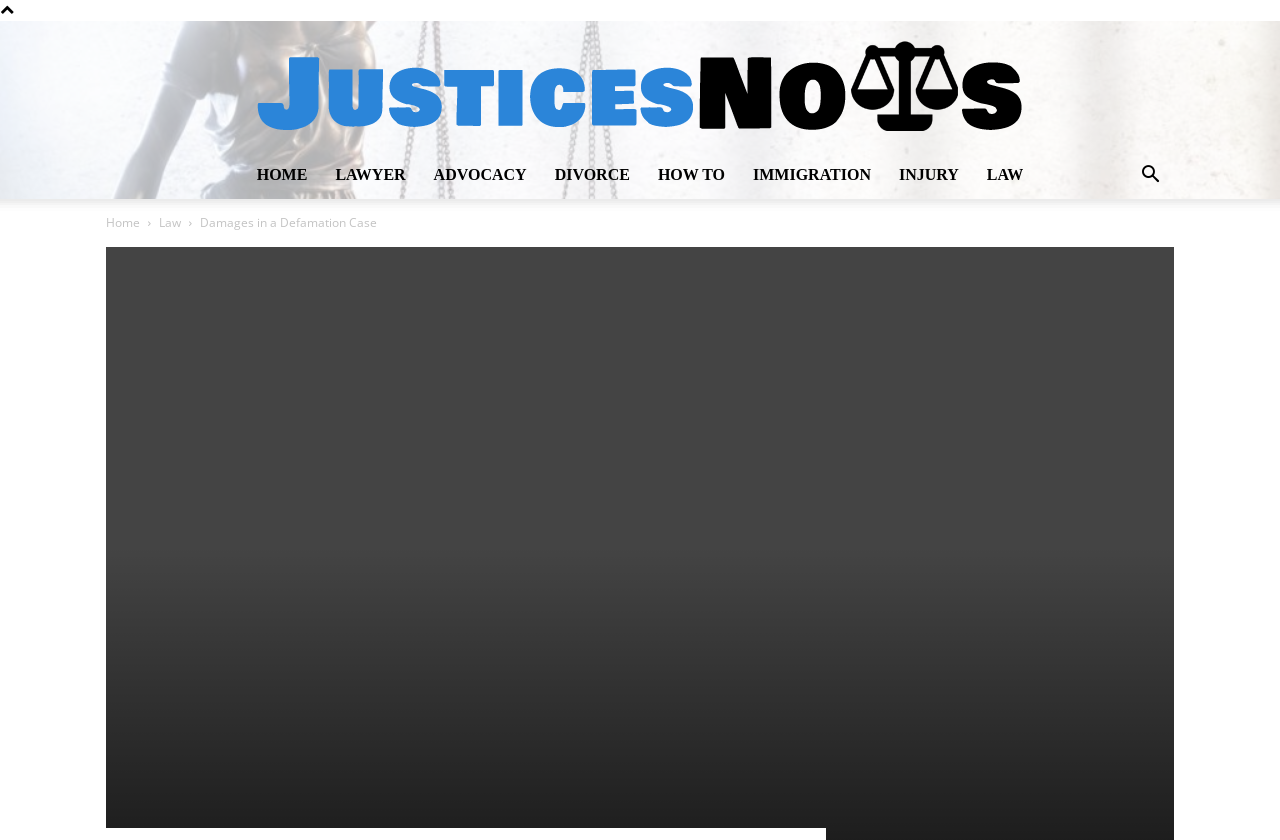Is there a search function on the webpage?
Look at the image and answer the question using a single word or phrase.

Yes